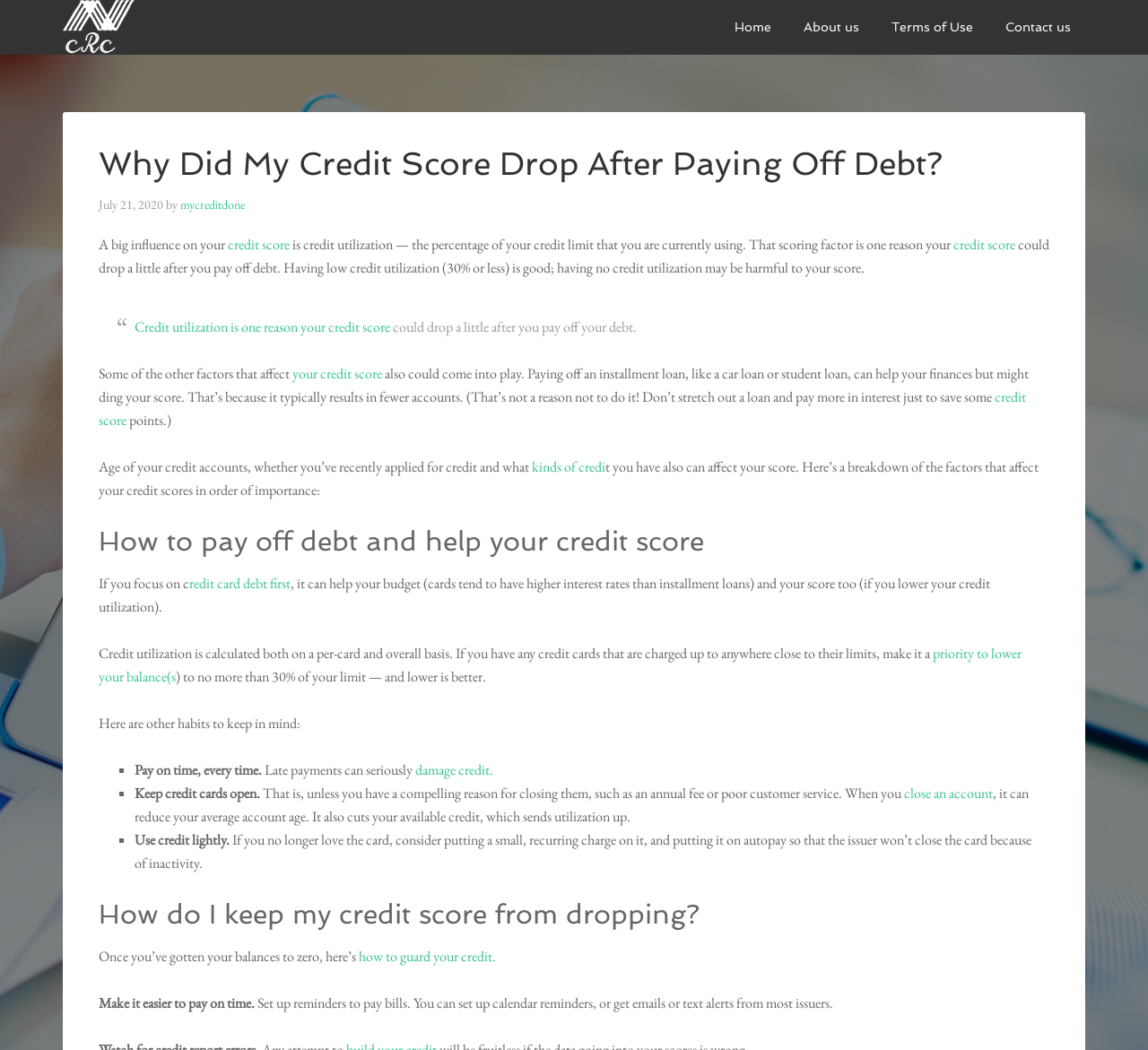What is the recommended credit utilization percentage?
Using the image as a reference, give a one-word or short phrase answer.

30% or less